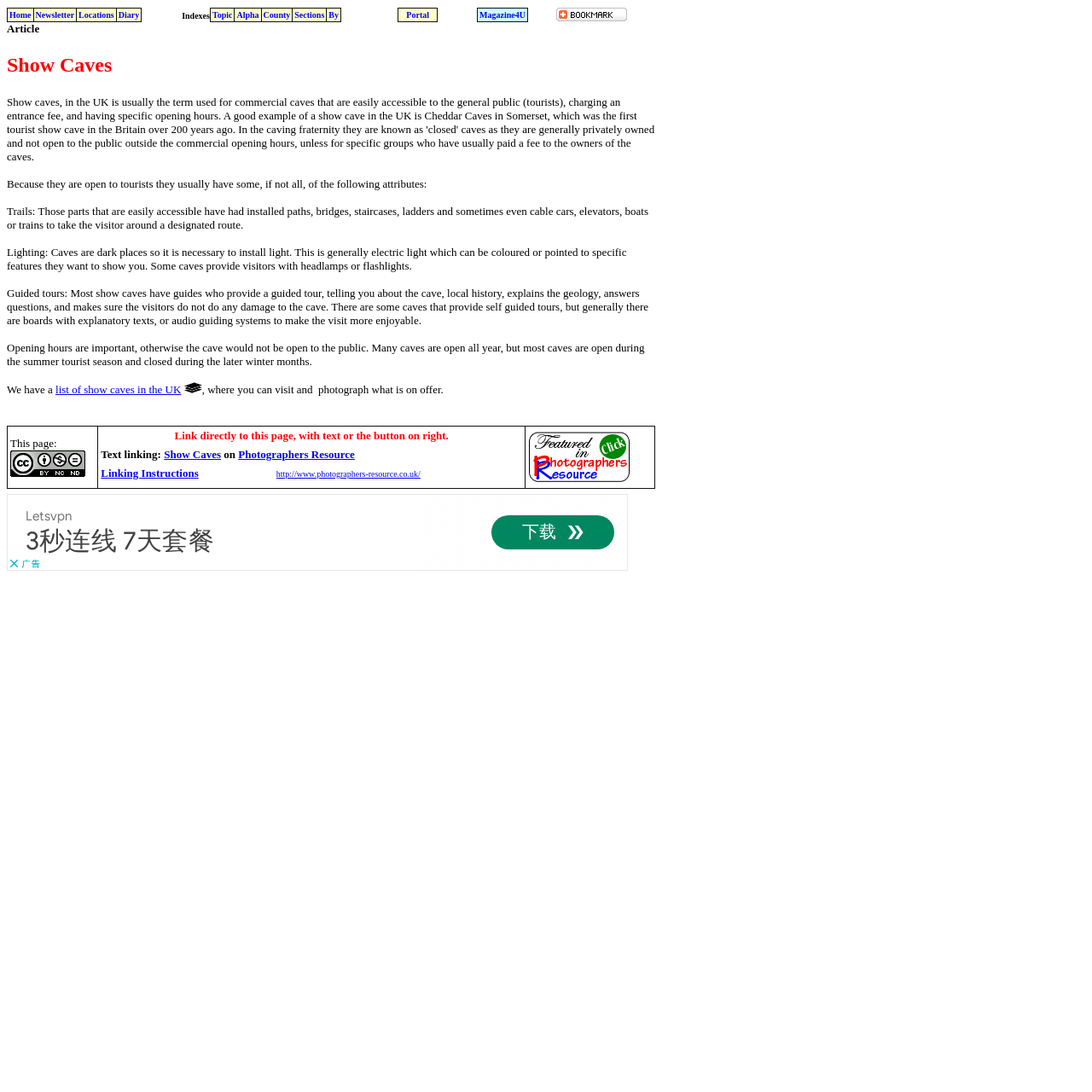Could you indicate the bounding box coordinates of the region to click in order to complete this instruction: "check date of publication".

None